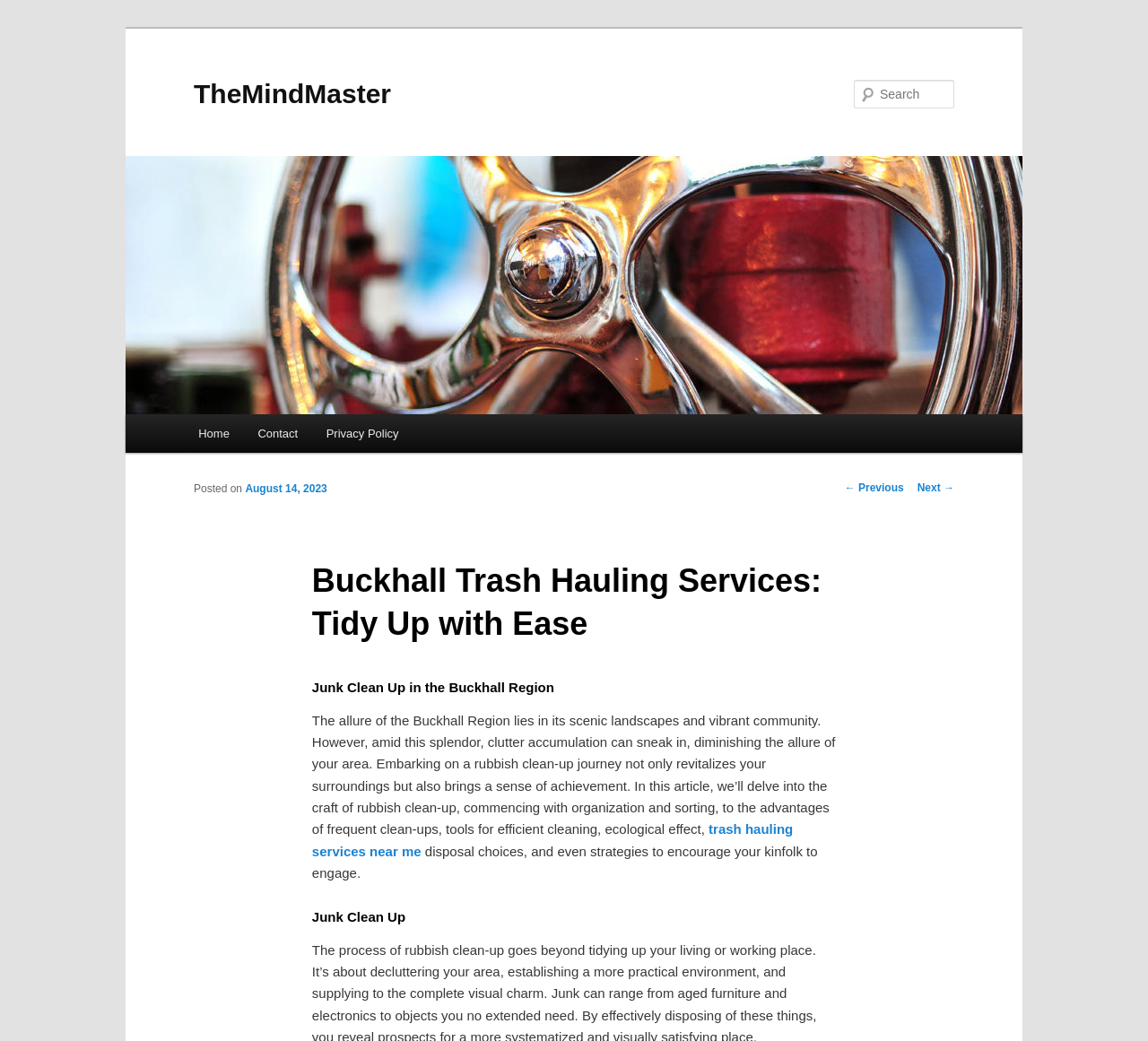Please locate the bounding box coordinates of the element's region that needs to be clicked to follow the instruction: "Learn more about trash hauling services near me". The bounding box coordinates should be provided as four float numbers between 0 and 1, i.e., [left, top, right, bottom].

[0.272, 0.789, 0.691, 0.825]